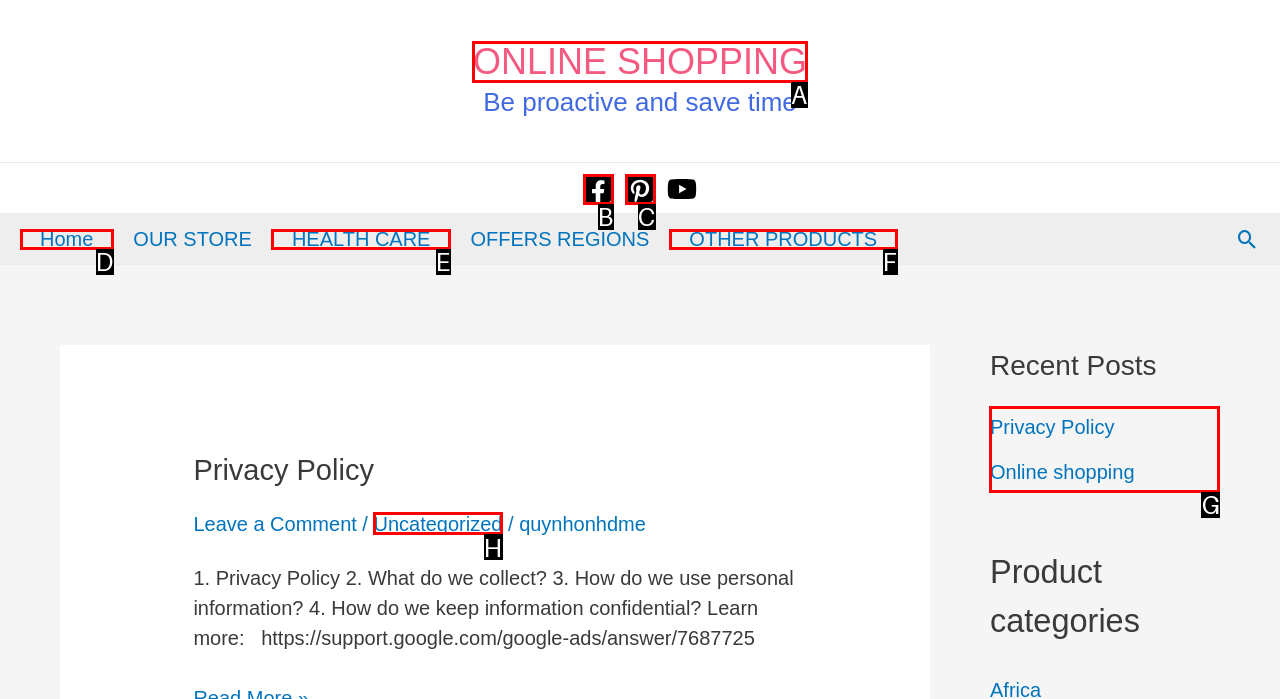Identify the letter of the UI element I need to click to carry out the following instruction: View Recent Posts

G